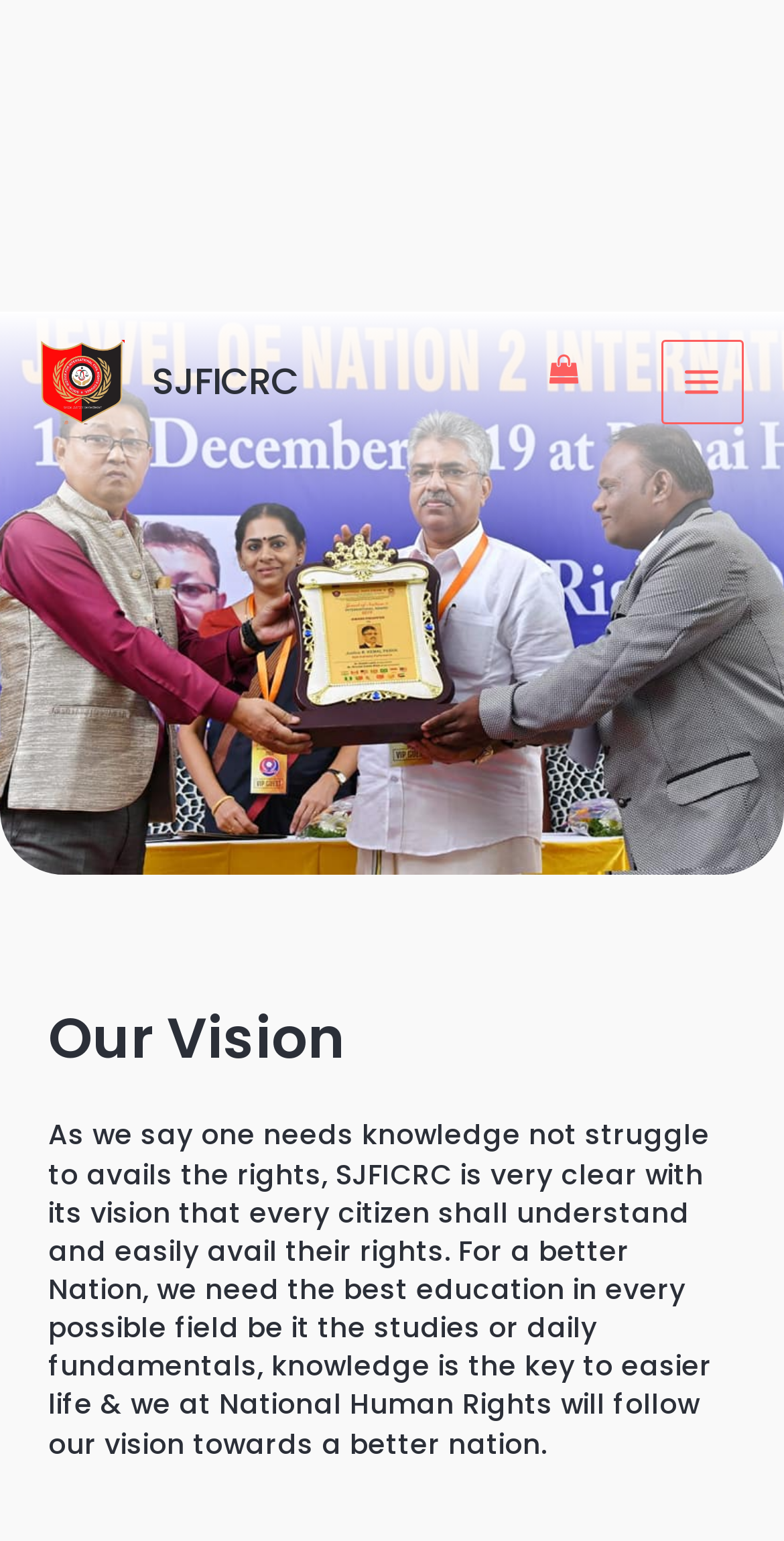What is the current state of the shopping cart?
Based on the content of the image, thoroughly explain and answer the question.

The link 'View Shopping Cart, empty' suggests that the current state of the shopping cart is empty. This implies that there are no items currently in the cart.